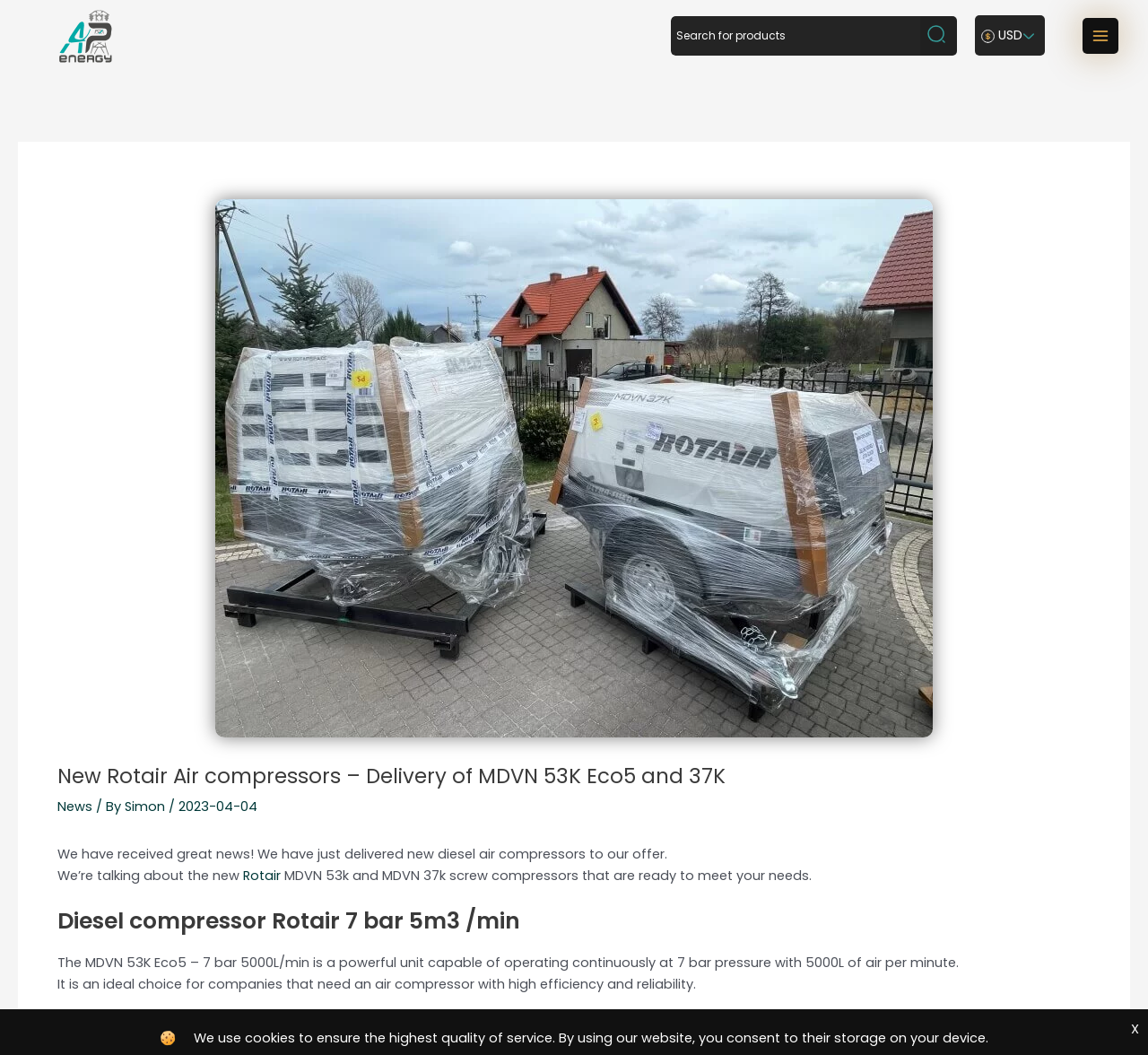Find the bounding box of the UI element described as: "alt="Power Energy"". The bounding box coordinates should be given as four float values between 0 and 1, i.e., [left, top, right, bottom].

[0.044, 0.025, 0.107, 0.042]